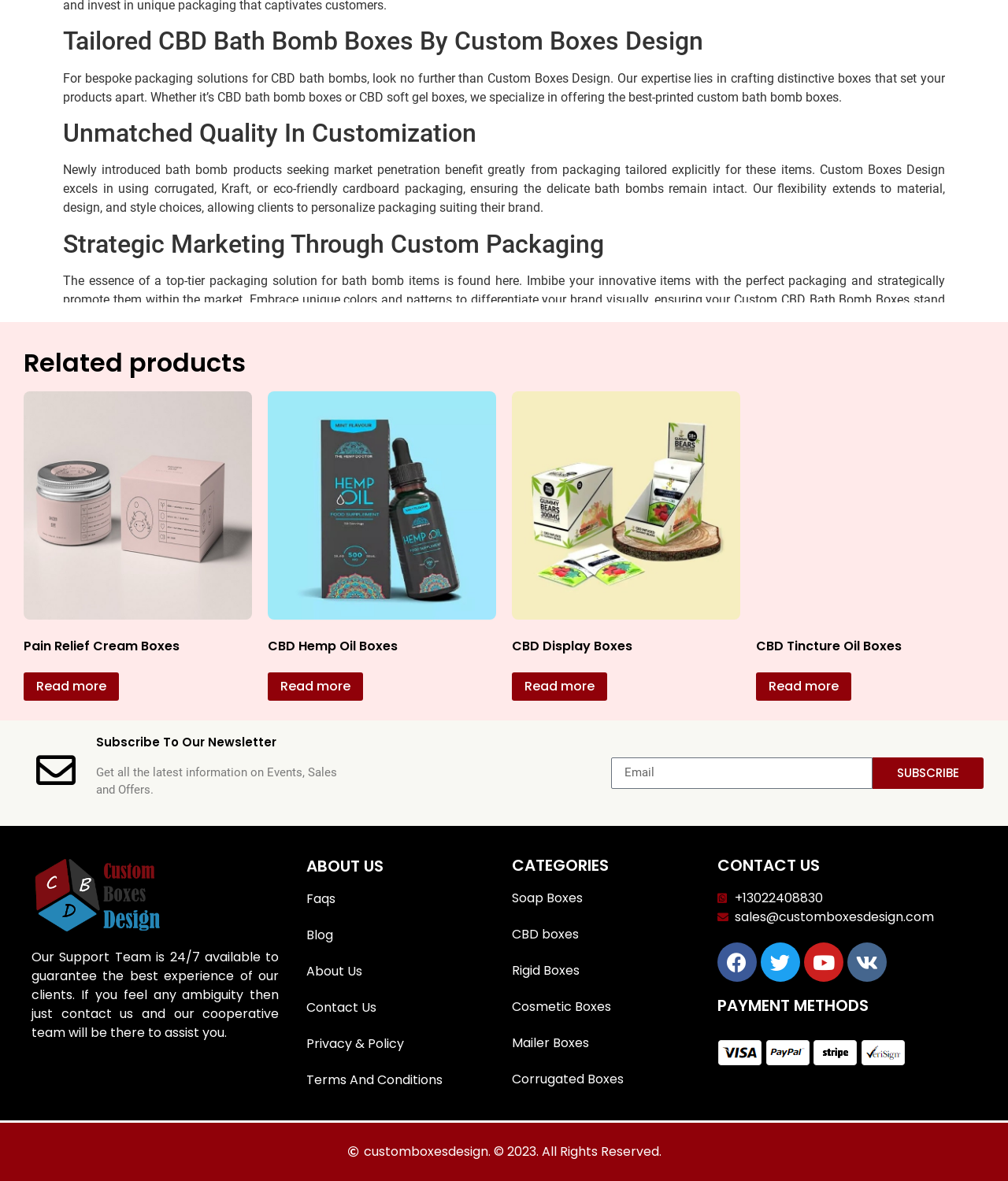Please find the bounding box for the UI component described as follows: "Facebook".

[0.712, 0.798, 0.751, 0.831]